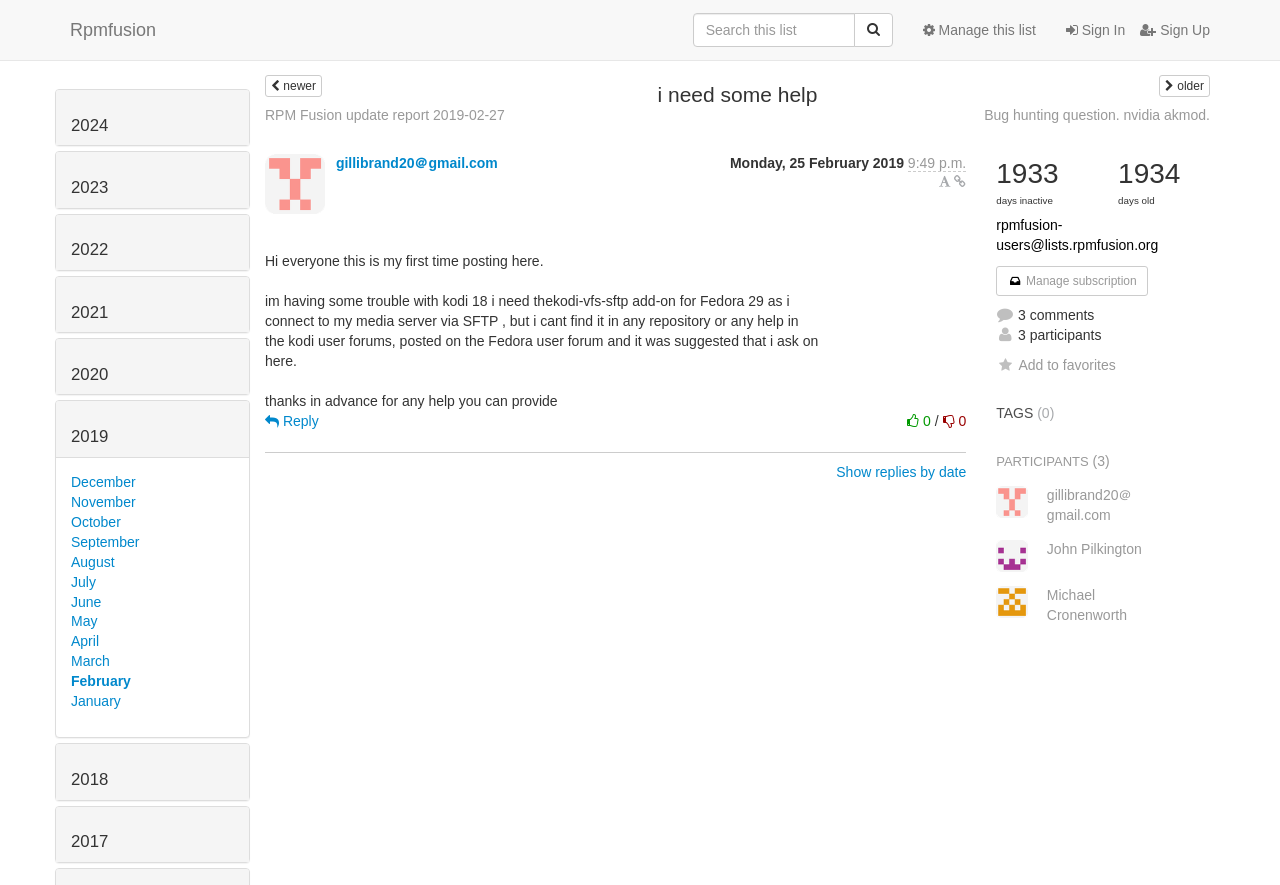Find the bounding box coordinates of the element to click in order to complete this instruction: "Manage subscription". The bounding box coordinates must be four float numbers between 0 and 1, denoted as [left, top, right, bottom].

[0.778, 0.301, 0.897, 0.334]